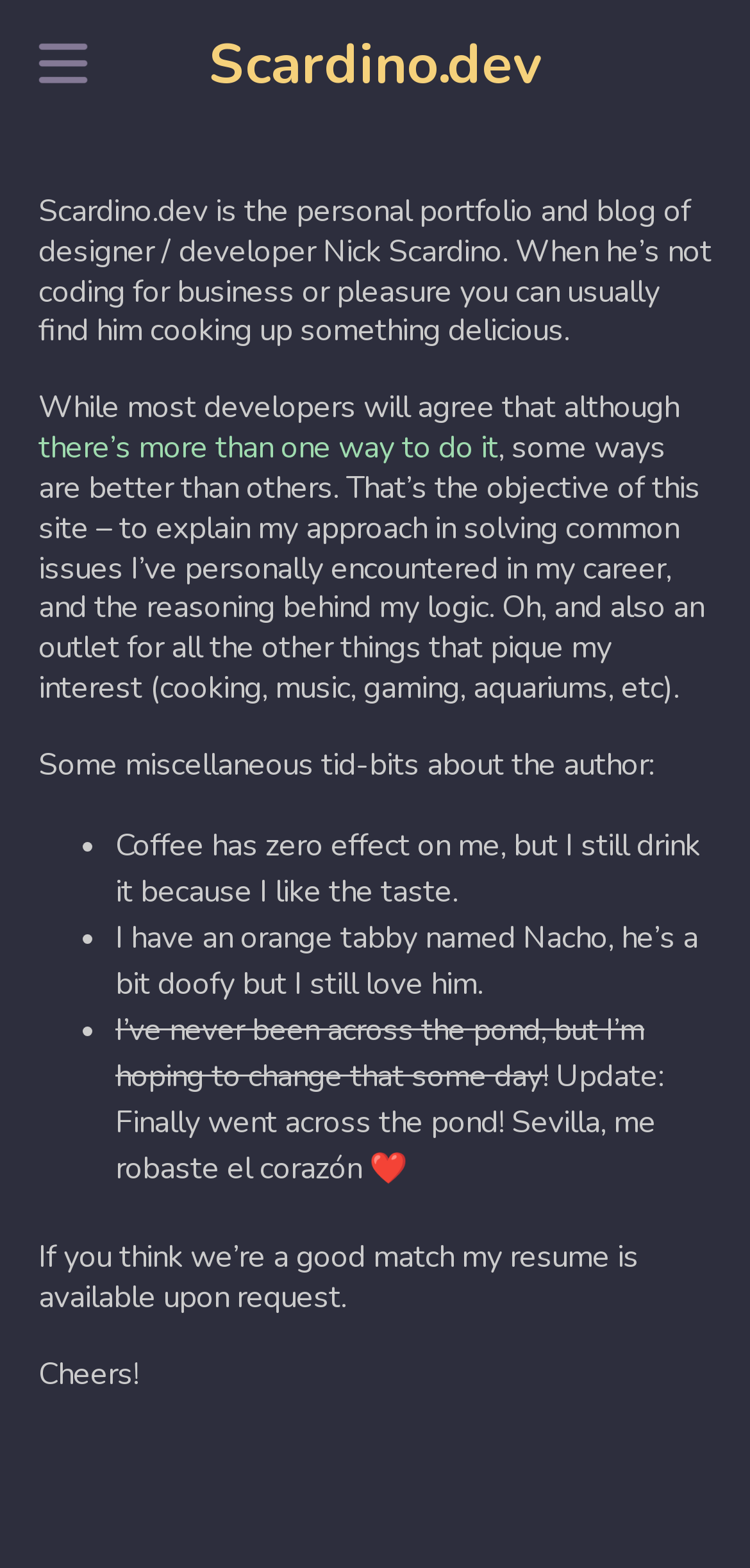Use a single word or phrase to answer the following:
What is the name of the author?

Nick Scardino